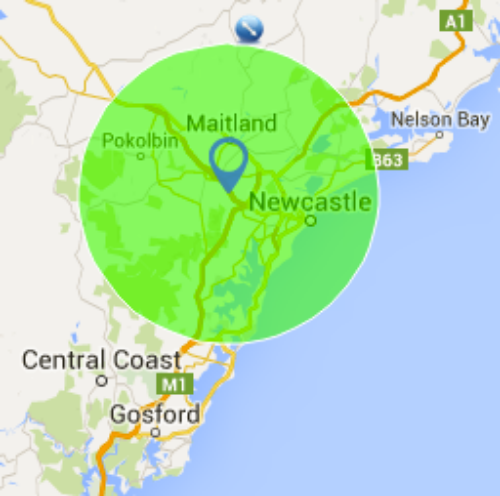What is the color of the circle outlining the service radius?
Based on the image, answer the question with a single word or brief phrase.

Green